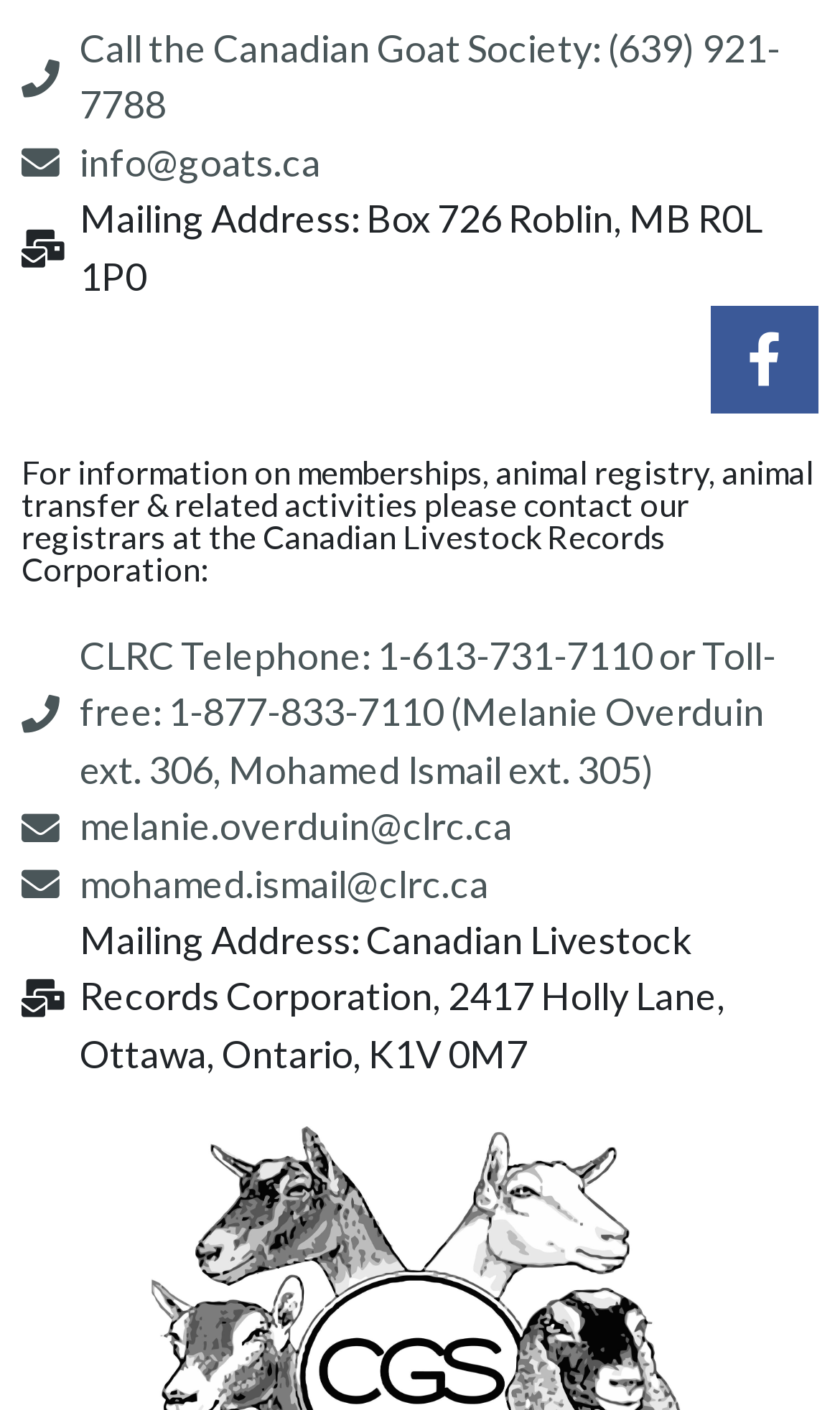Use the details in the image to answer the question thoroughly: 
What is the phone number of the Canadian Goat Society?

I found the phone number by looking at the link element with the text 'Call the Canadian Goat Society: (639) 921-7788' which is located at the top of the webpage.